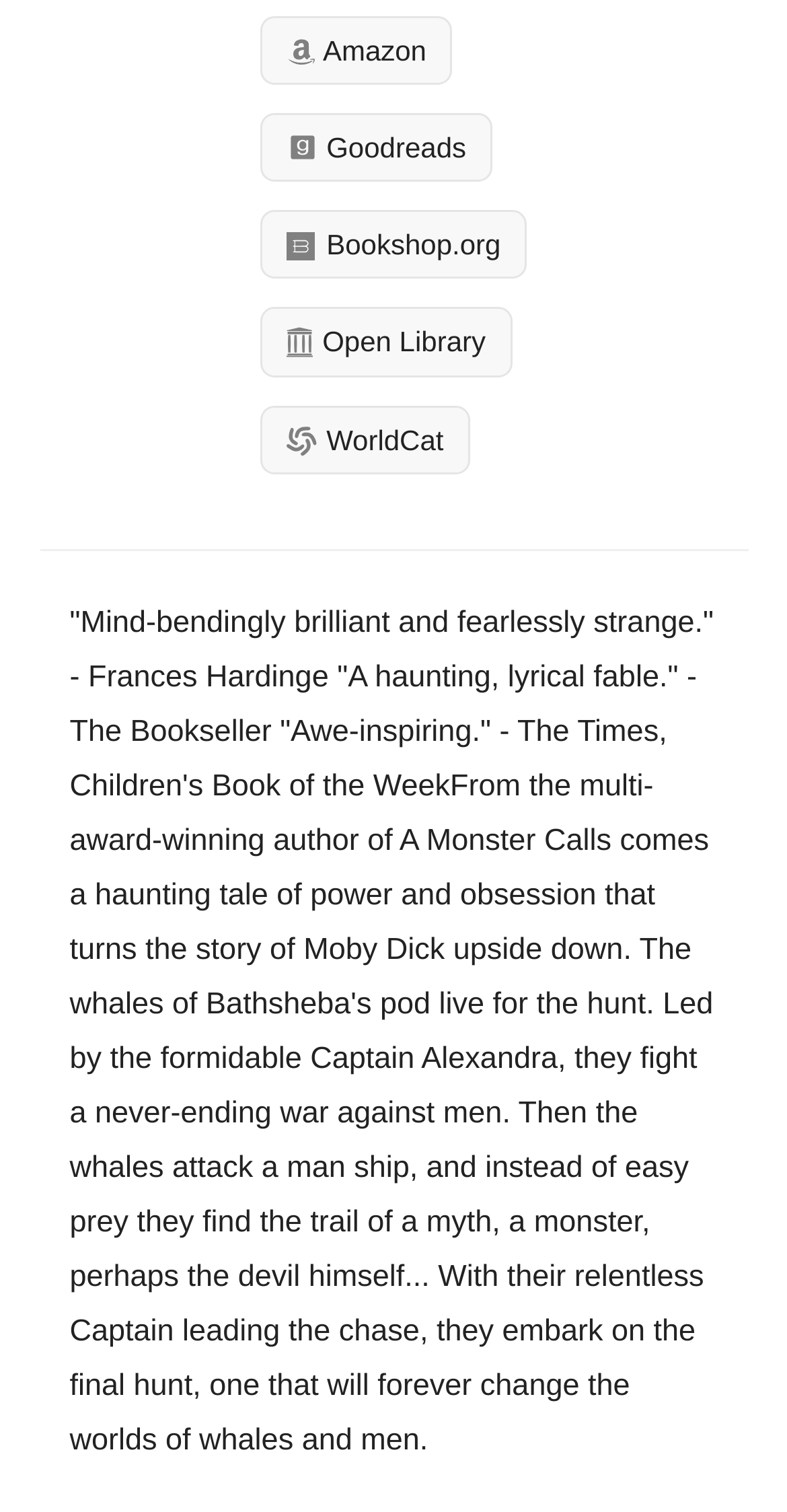From the element description Bookshop.org, predict the bounding box coordinates of the UI element. The coordinates must be specified in the format (top-left x, top-left y, bottom-right x, bottom-right y) and should be within the 0 to 1 range.

[0.33, 0.139, 0.67, 0.185]